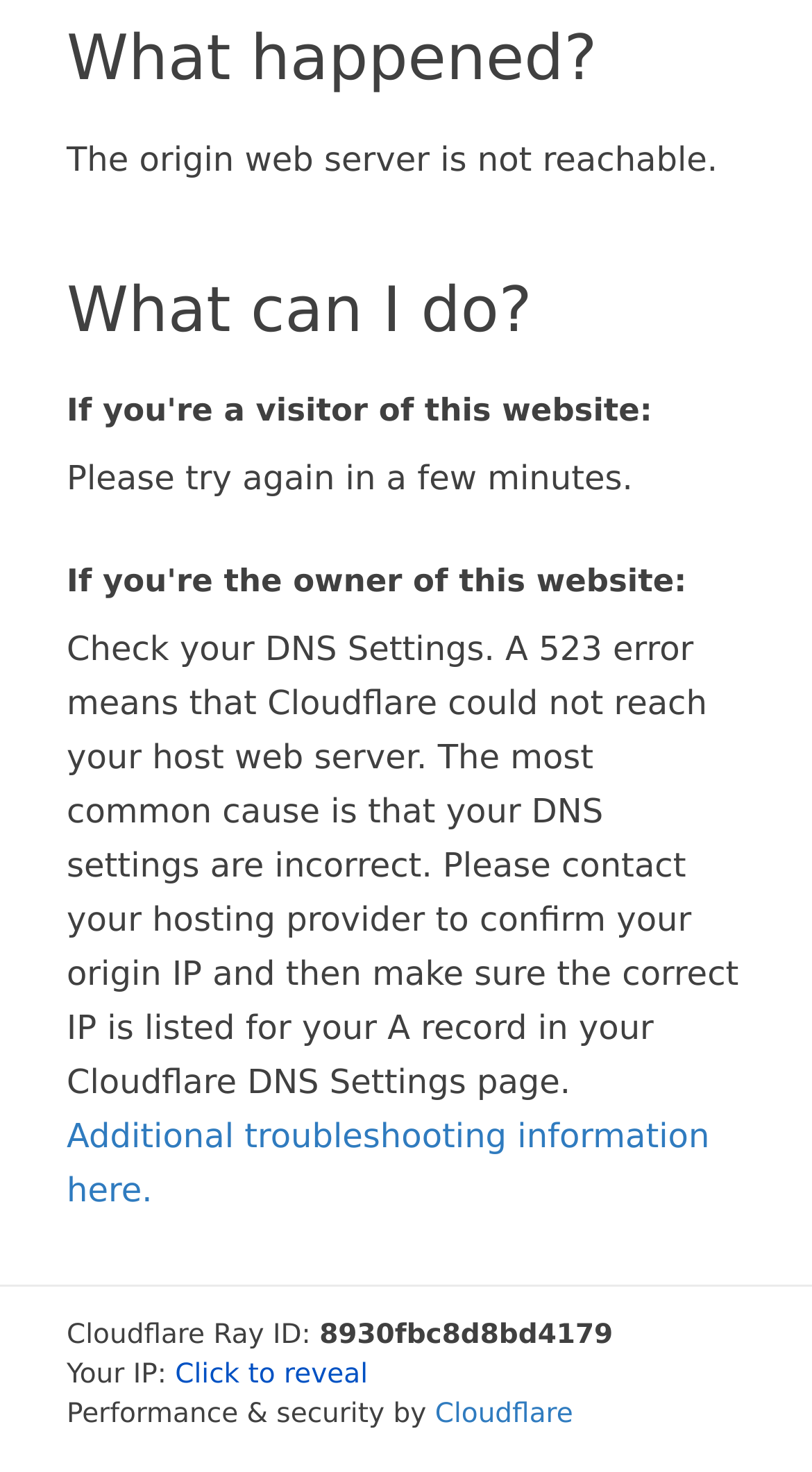What is the recommended action for the website owner?
Based on the visual, give a brief answer using one word or a short phrase.

Check DNS Settings